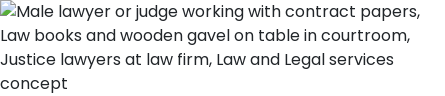Analyze the image and provide a detailed caption.

The image depicts a male lawyer or judge engaged in work at a courtroom setting. He is seen handling contract papers, surrounded by law books, which signify the legal context of his work. A wooden gavel, an essential tool of the judicial system, rests on the table, emphasizing the serious nature of legal proceedings. This scene illustrates the concept of justice and legal services, highlighting the professionalism and commitment of attorneys in law firms as they navigate complex legal matters. The atmosphere captured in the image conveys the dedication required in representing clients and upholding the law.